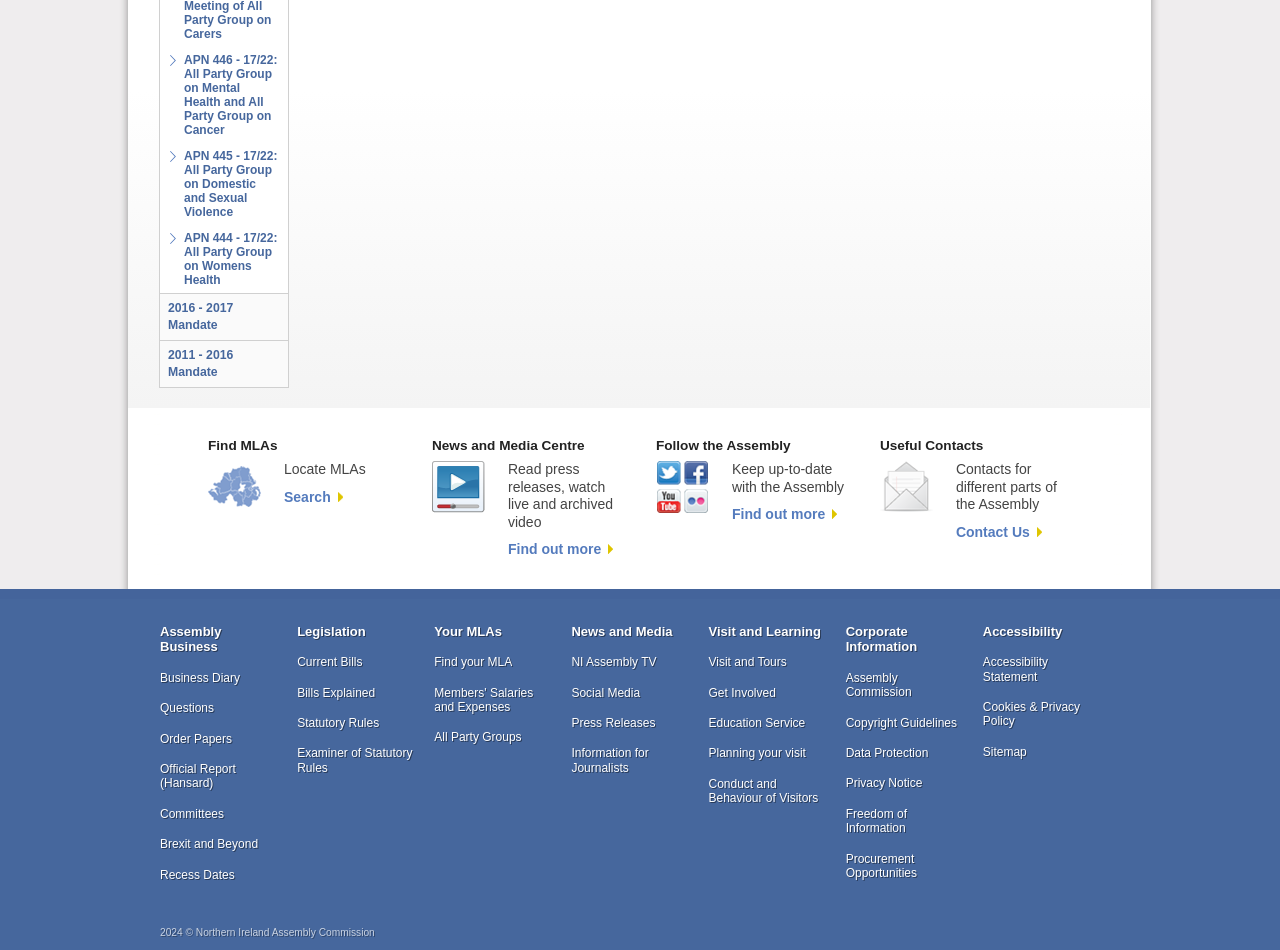Please identify the bounding box coordinates of the area I need to click to accomplish the following instruction: "Contact Us".

[0.747, 0.551, 0.814, 0.568]